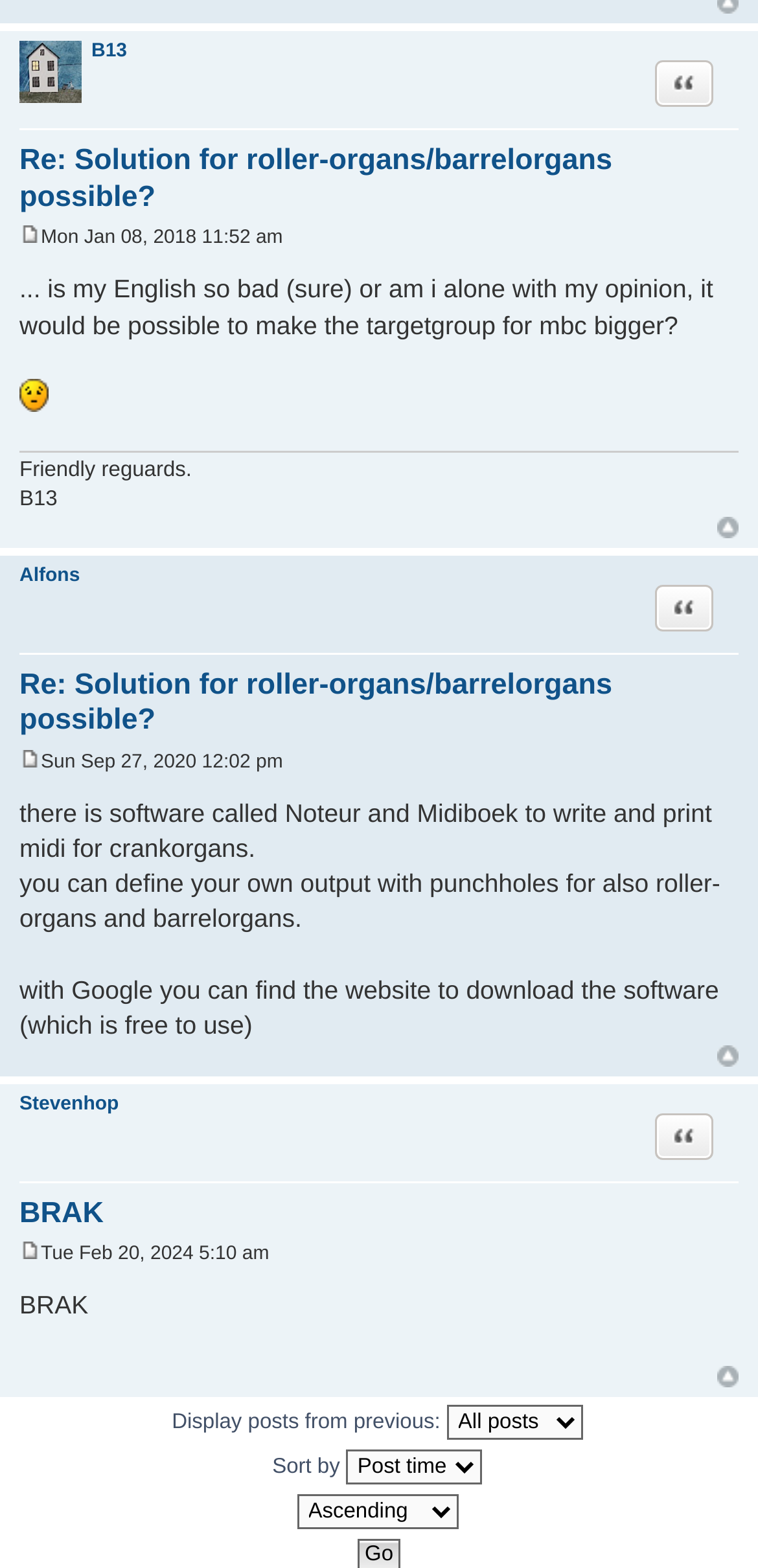Answer the question using only one word or a concise phrase: What is the date of the most recent post?

Tue Feb 20, 2024